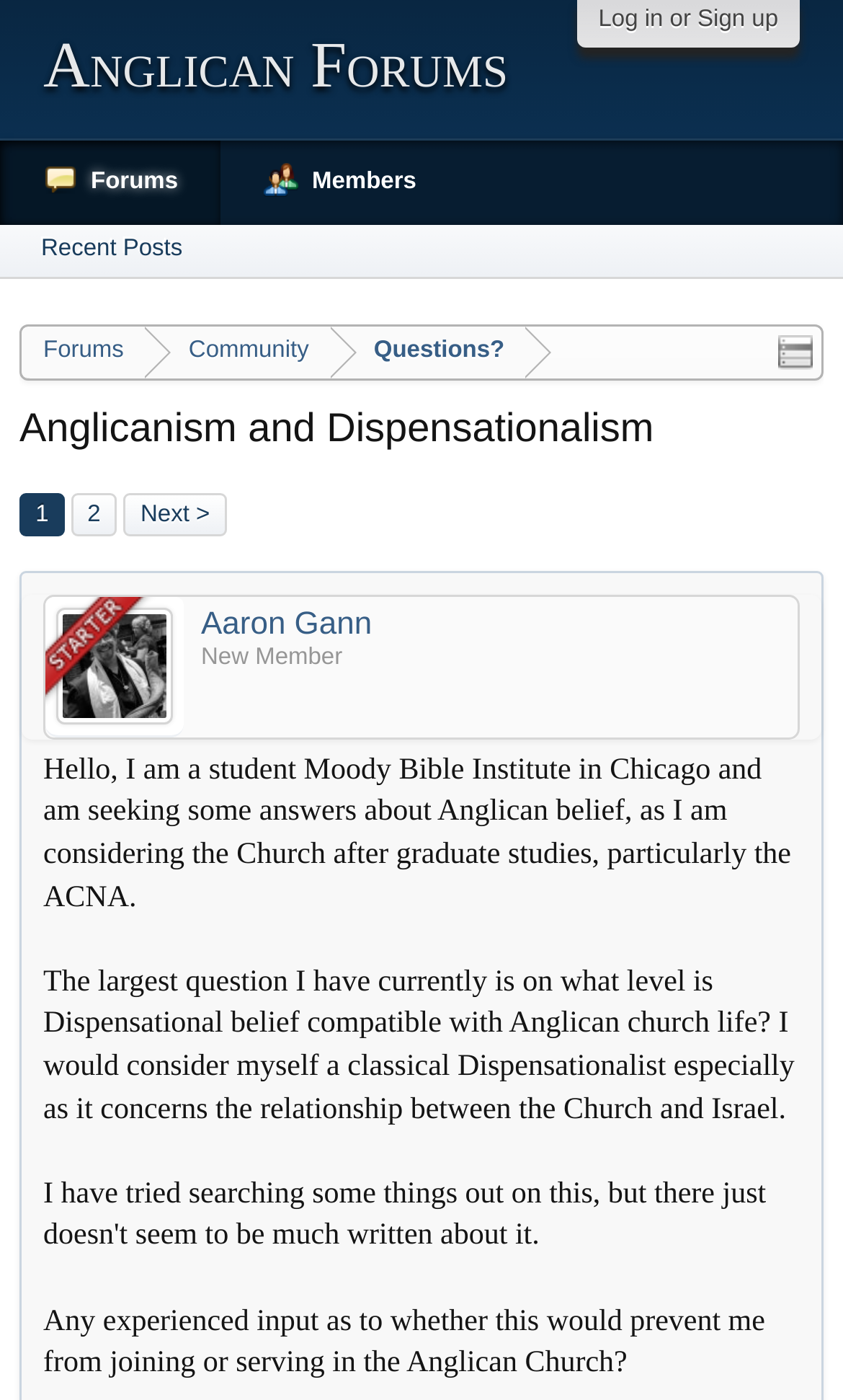Using the description: "Nov 6, 2018", determine the UI element's bounding box coordinates. Ensure the coordinates are in the format of four float numbers between 0 and 1, i.e., [left, top, right, bottom].

[0.051, 0.862, 0.203, 0.88]